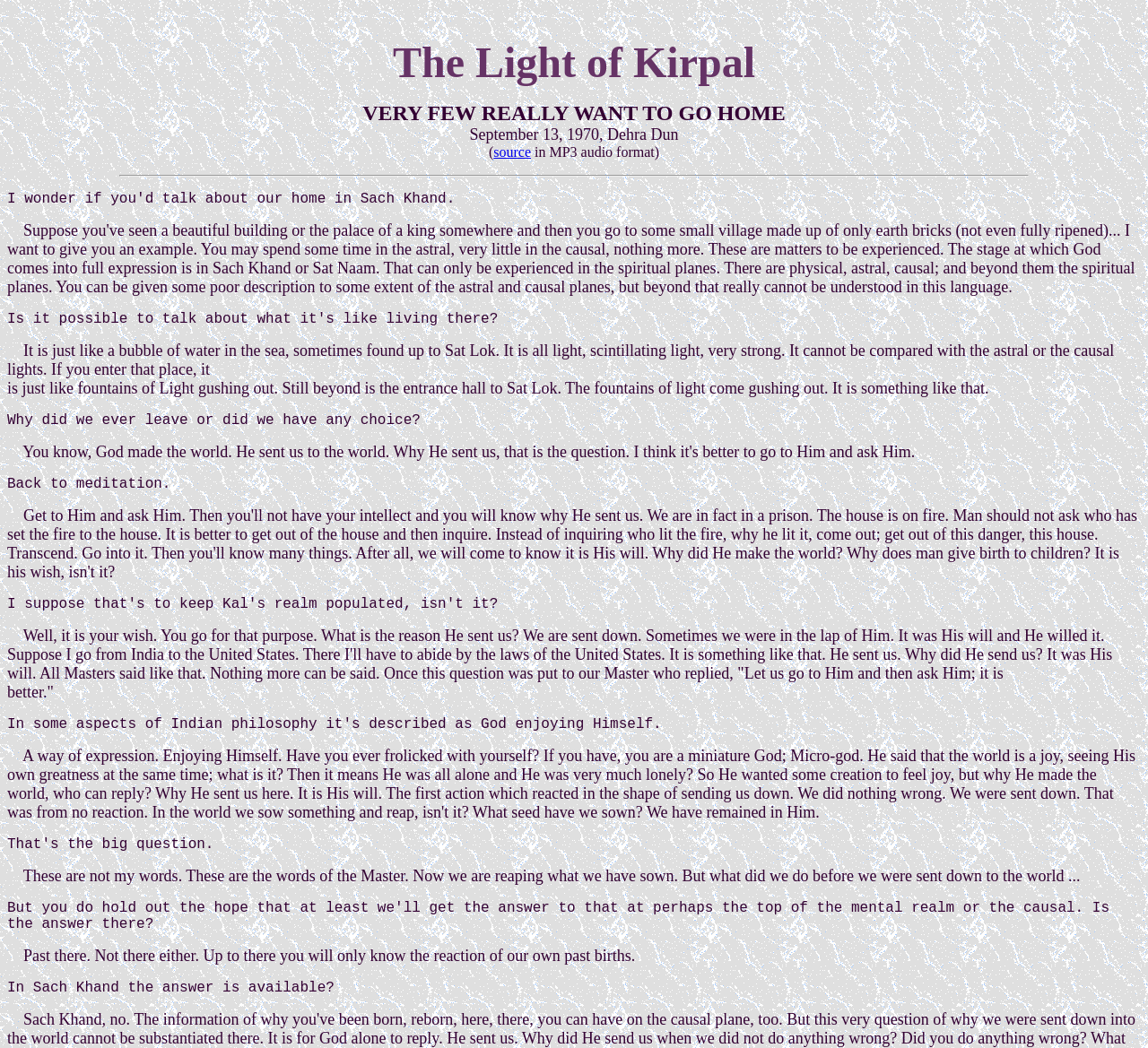What is the purpose of the link 'source'? Refer to the image and provide a one-word or short phrase answer.

To access MP3 audio format